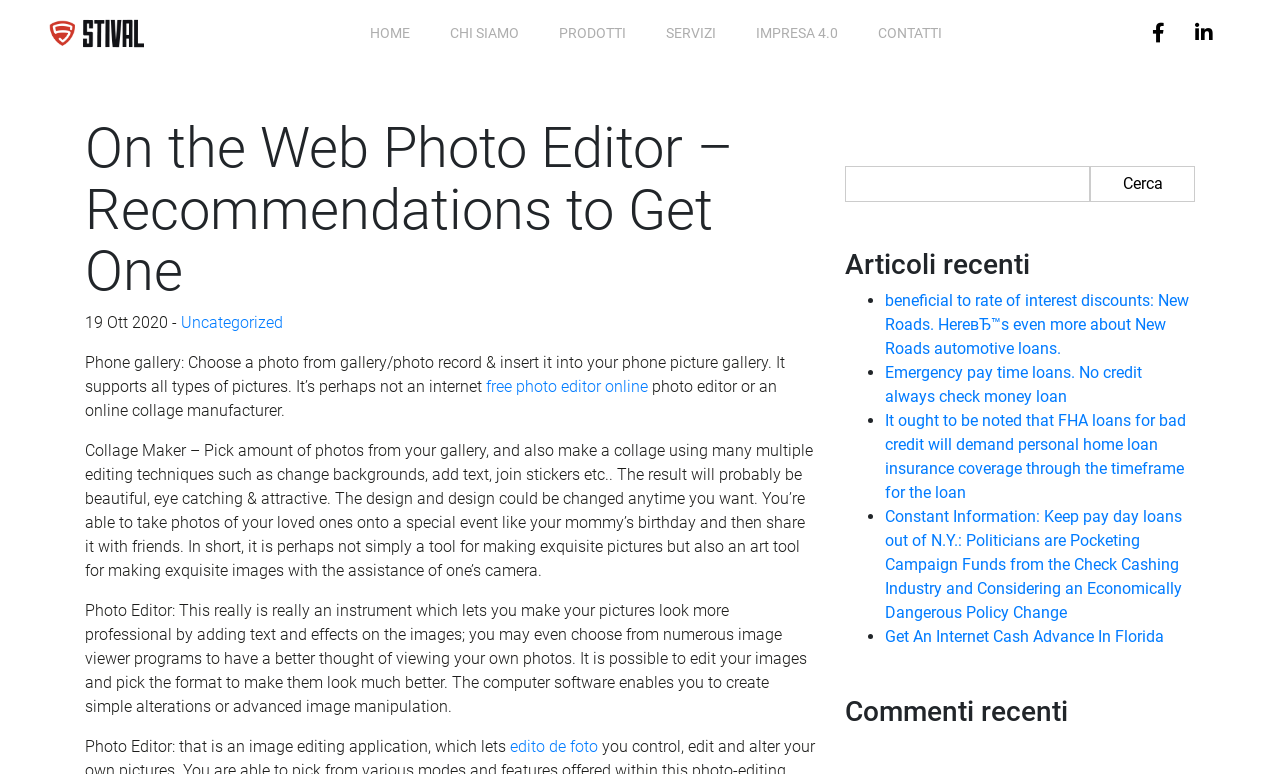Identify the bounding box coordinates for the UI element mentioned here: "edito de foto". Provide the coordinates as four float values between 0 and 1, i.e., [left, top, right, bottom].

[0.398, 0.952, 0.47, 0.976]